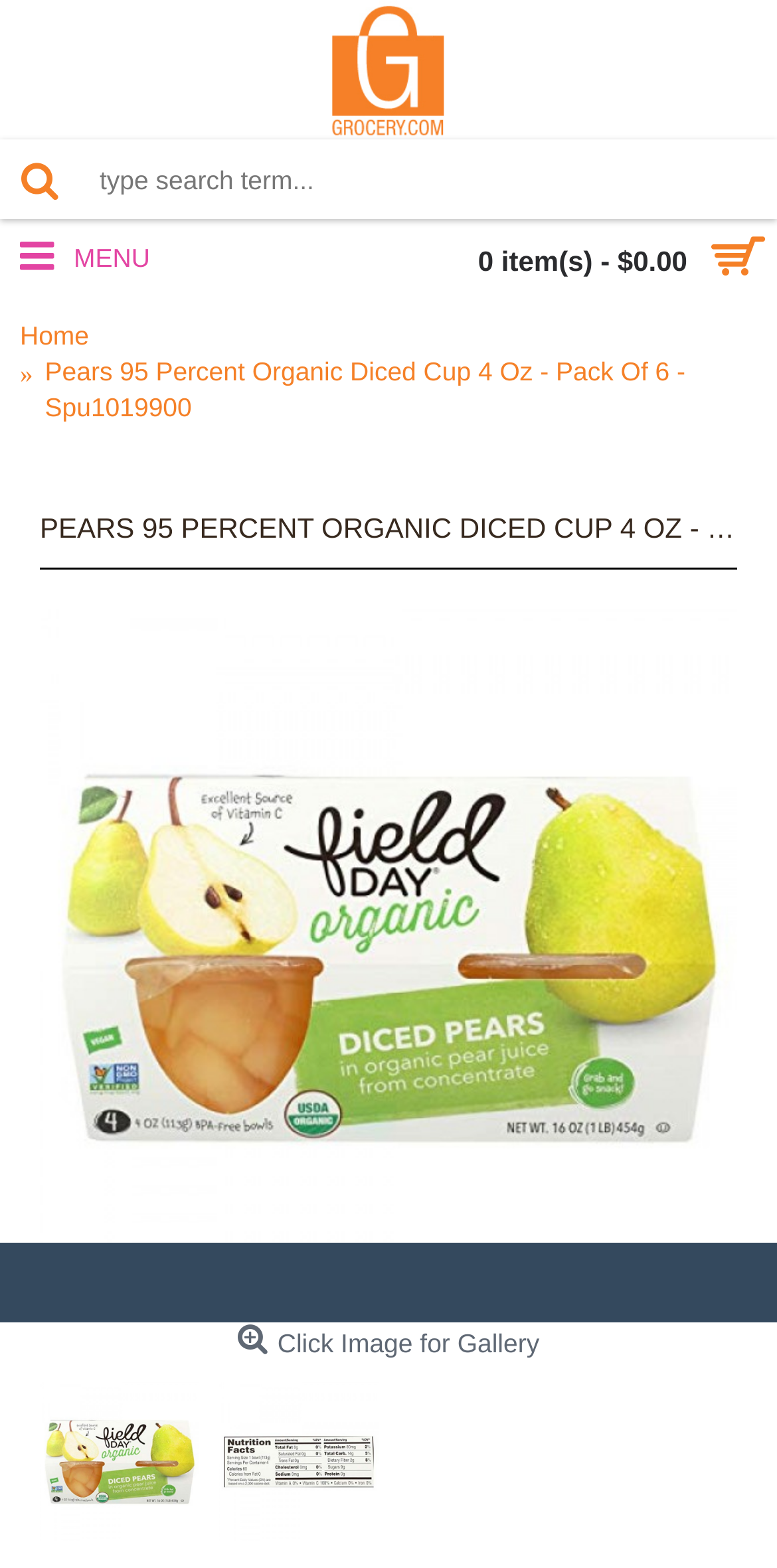Determine the bounding box of the UI element mentioned here: "Home". The coordinates must be in the format [left, top, right, bottom] with values ranging from 0 to 1.

[0.026, 0.203, 0.115, 0.226]